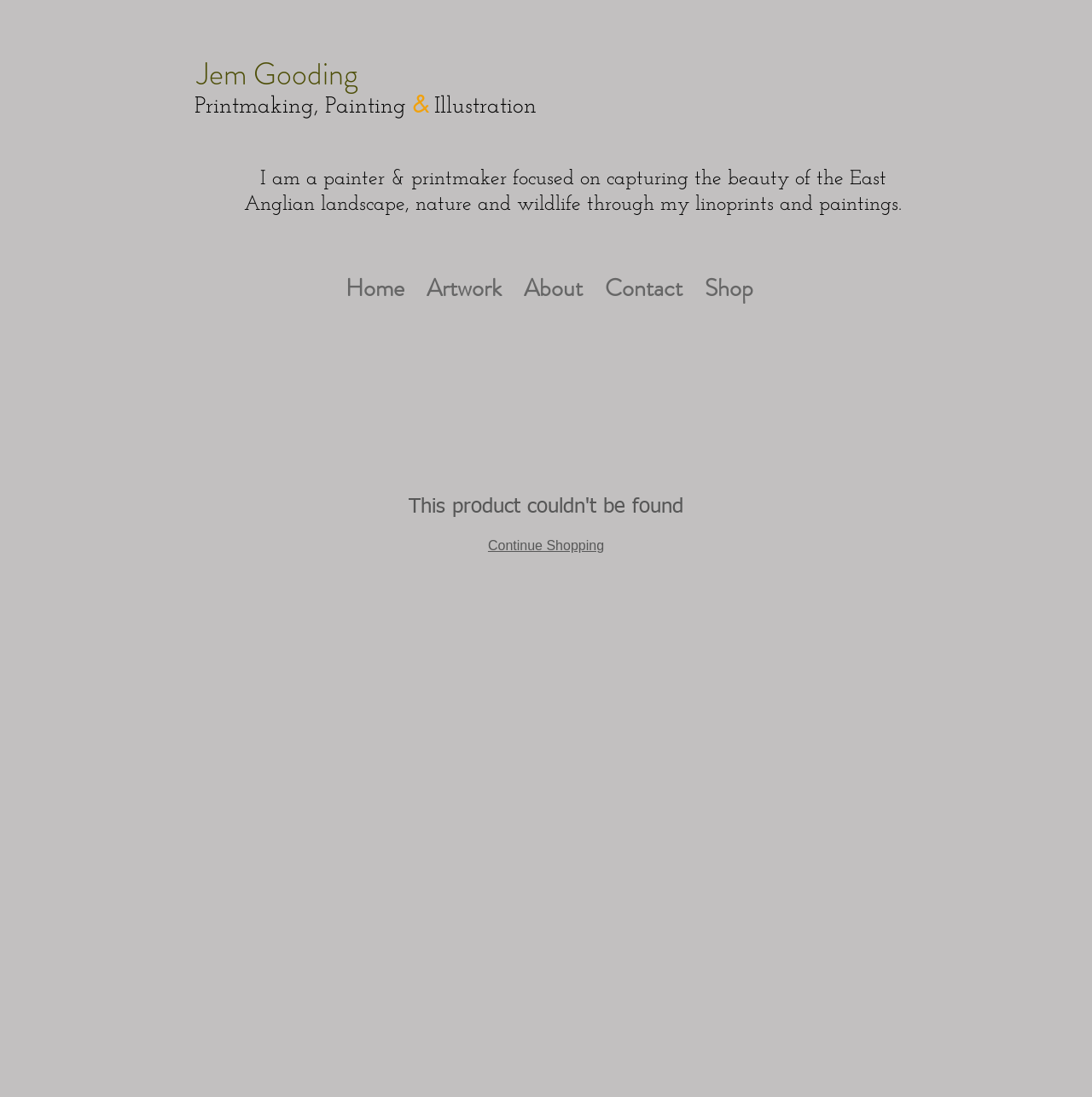How many social media links are present?
Please answer using one word or phrase, based on the screenshot.

2